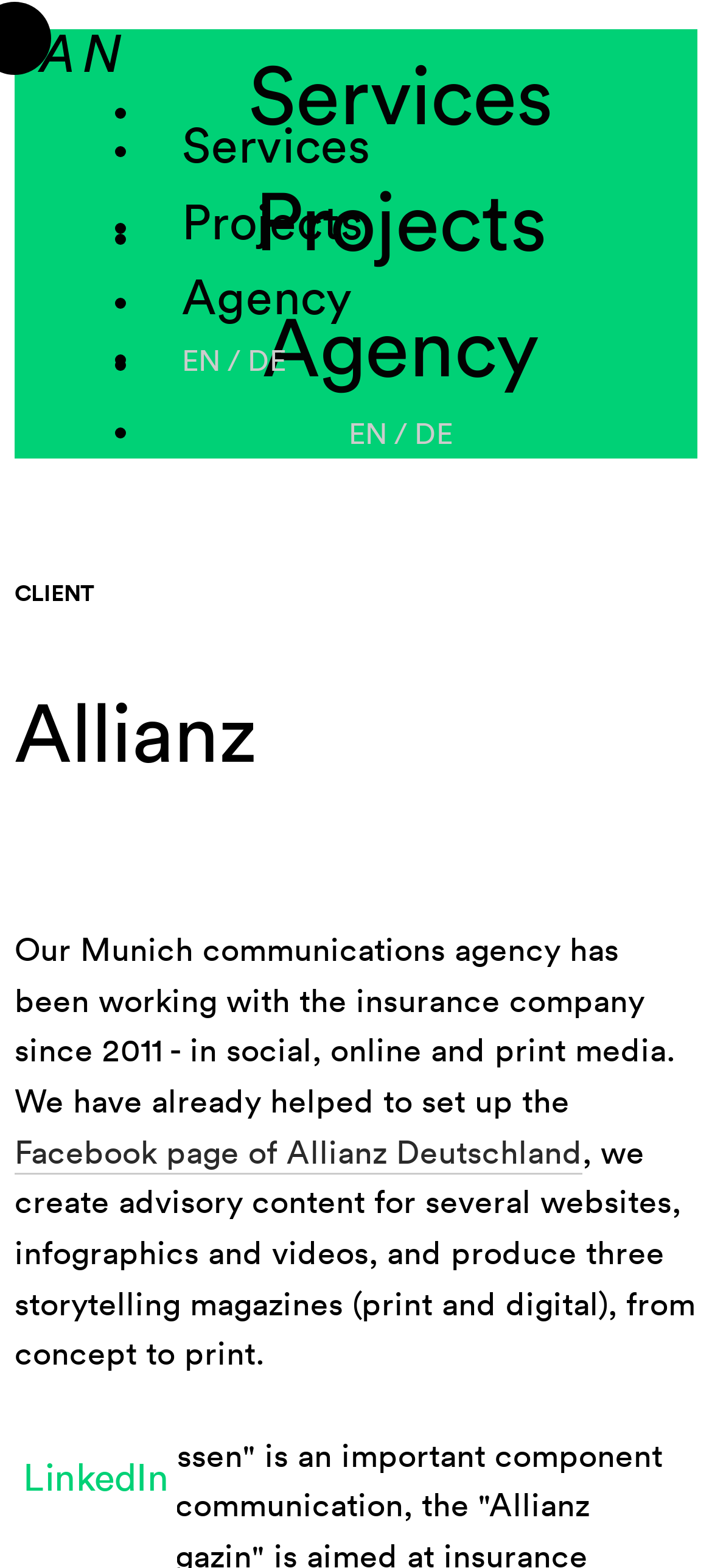Identify the bounding box coordinates of the section that should be clicked to achieve the task described: "View review of Kakkou no Iinazuke – Chapter 16".

None